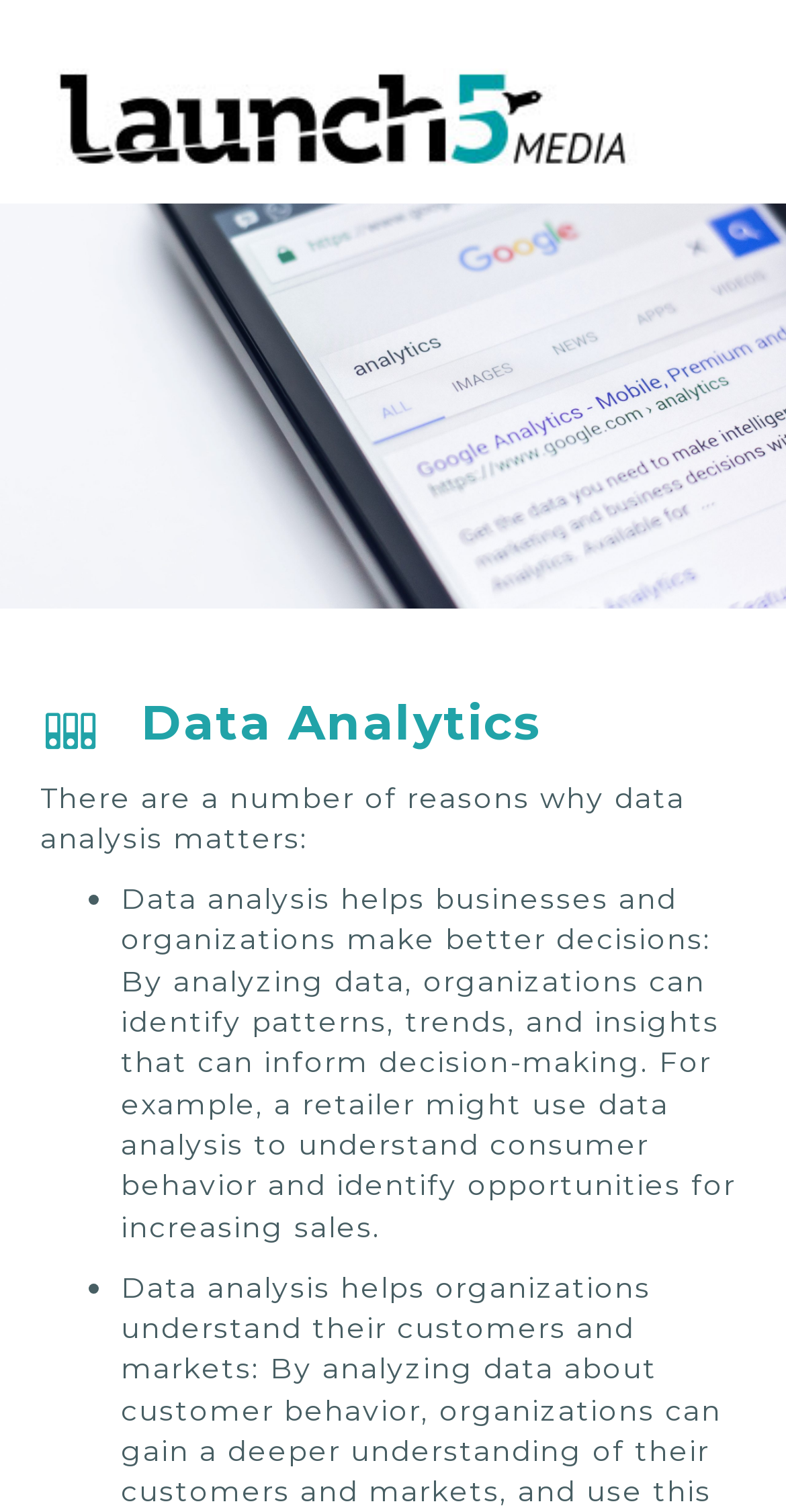What is an example of using data analysis?
Kindly offer a comprehensive and detailed response to the question.

The webpage provides an example of a retailer using data analysis to understand consumer behavior and identify opportunities for increasing sales.